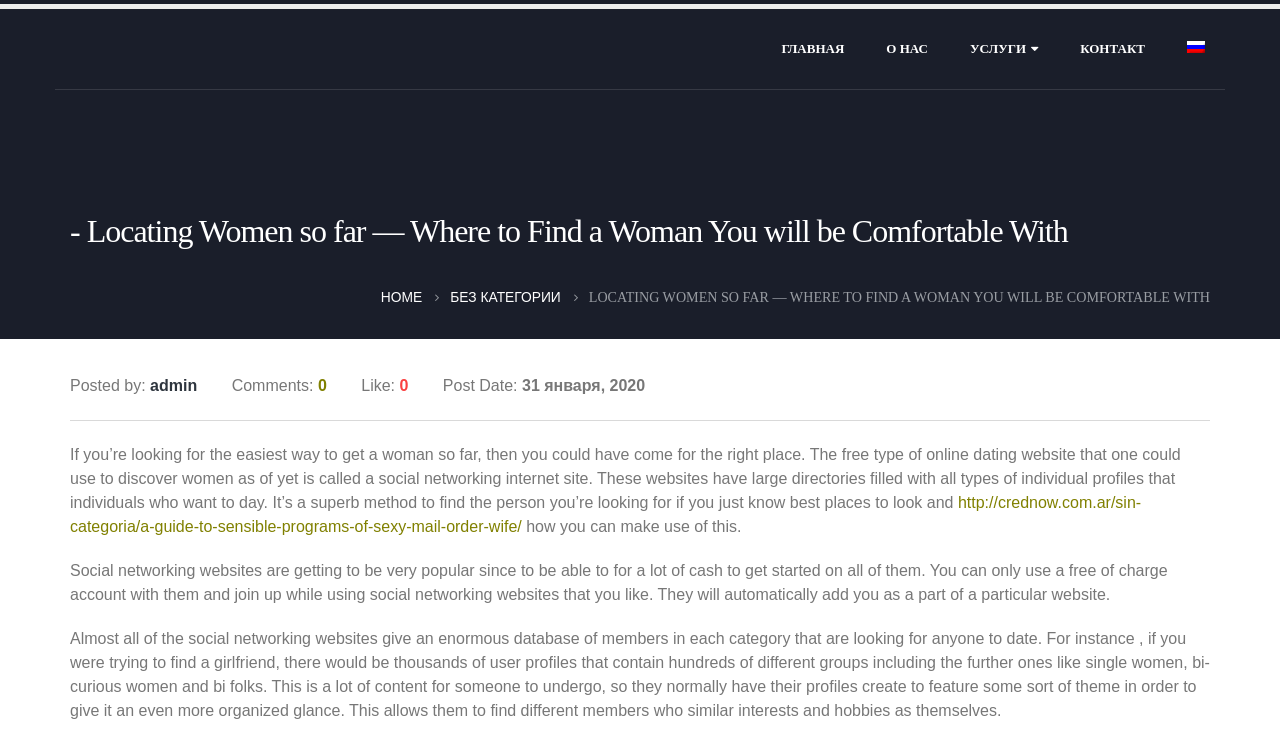Use a single word or phrase to respond to the question:
What is the main topic of this webpage?

Locating women